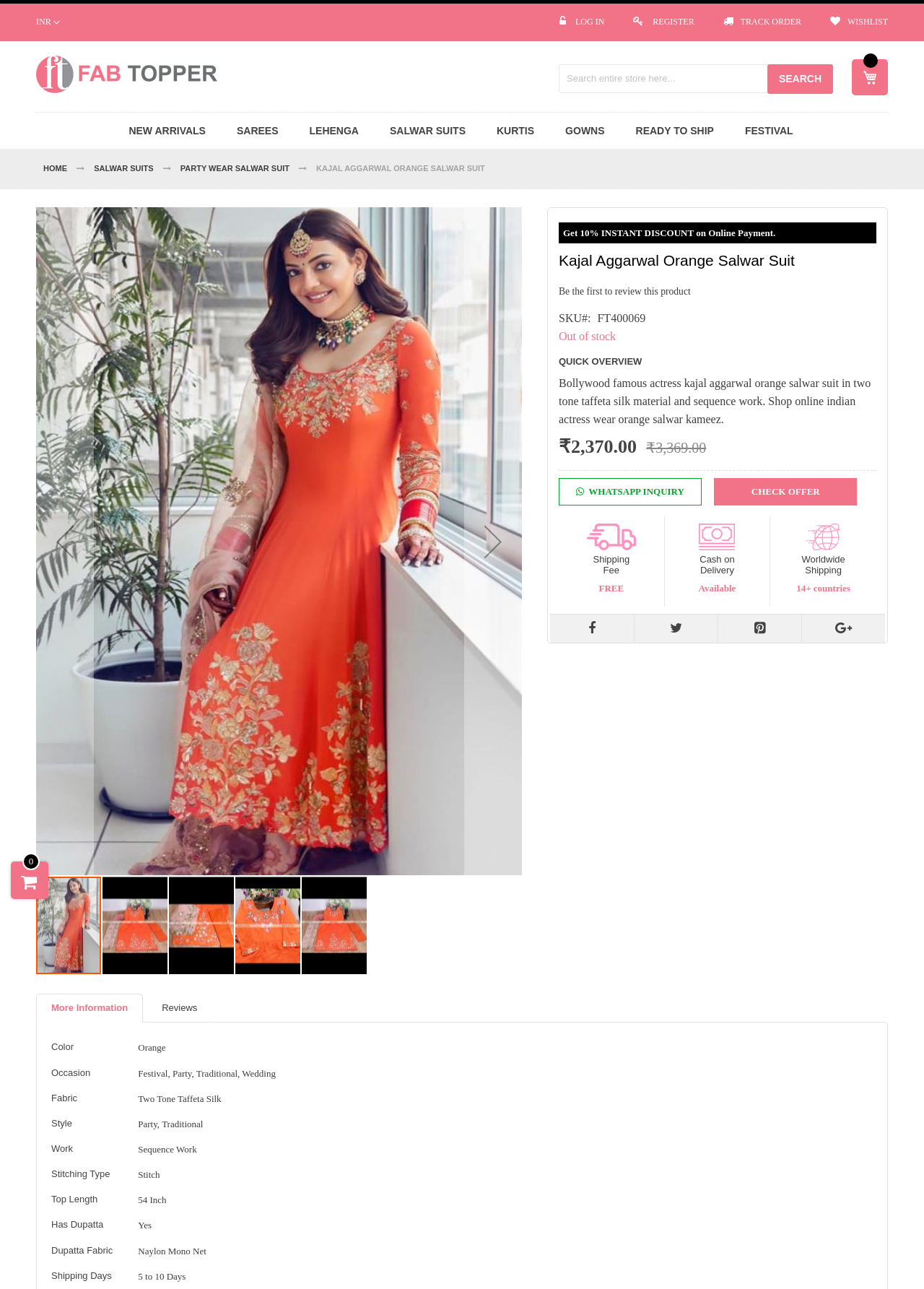Extract the bounding box coordinates of the UI element described by: "Print". The coordinates should include four float numbers ranging from 0 to 1, e.g., [left, top, right, bottom].

None